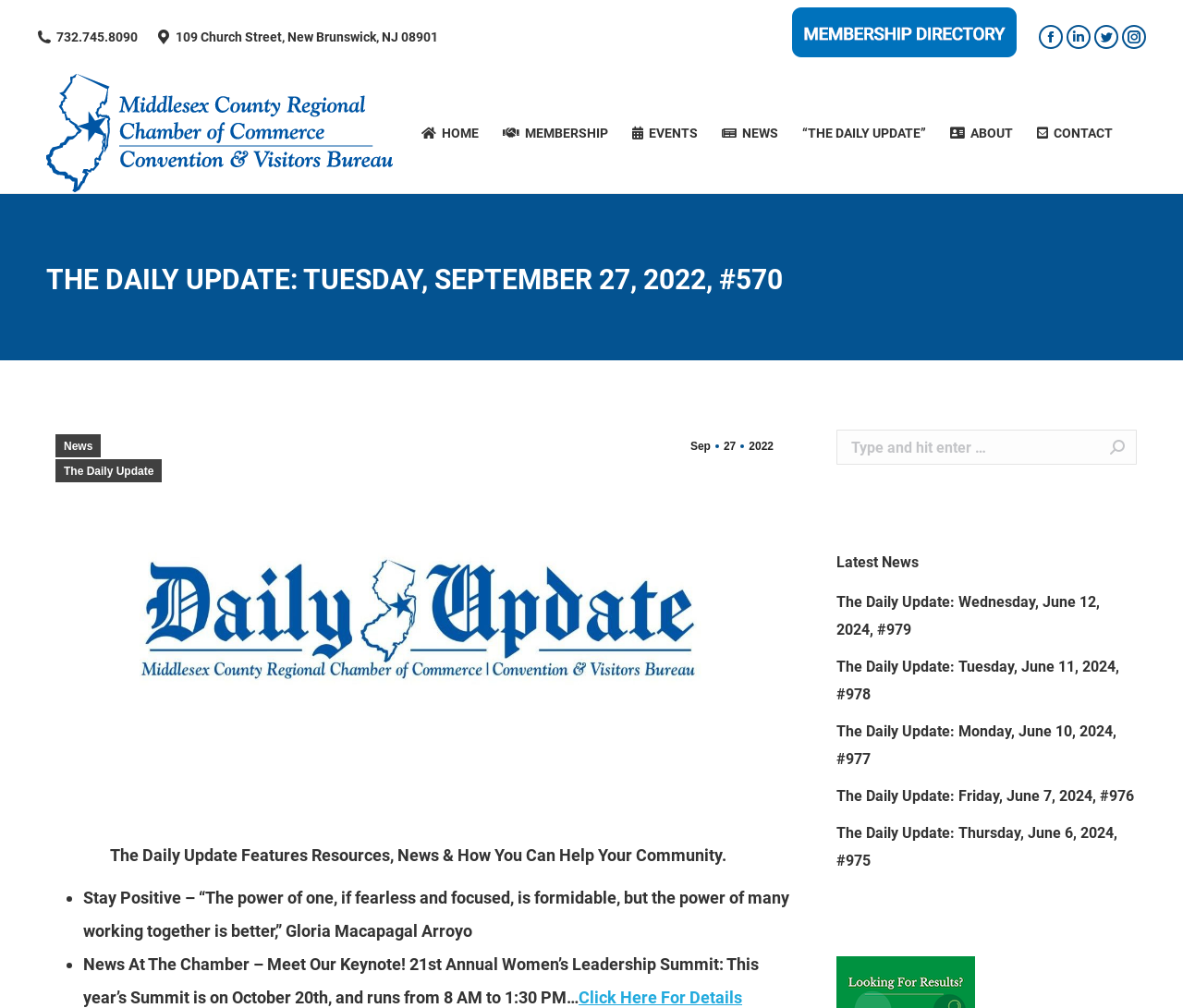What is the address of the Middlesex County Regional Chamber of Commerce?
Look at the image and provide a detailed response to the question.

I found the address by looking at the static text element with the bounding box coordinates [0.148, 0.029, 0.37, 0.044], which contains the address information.